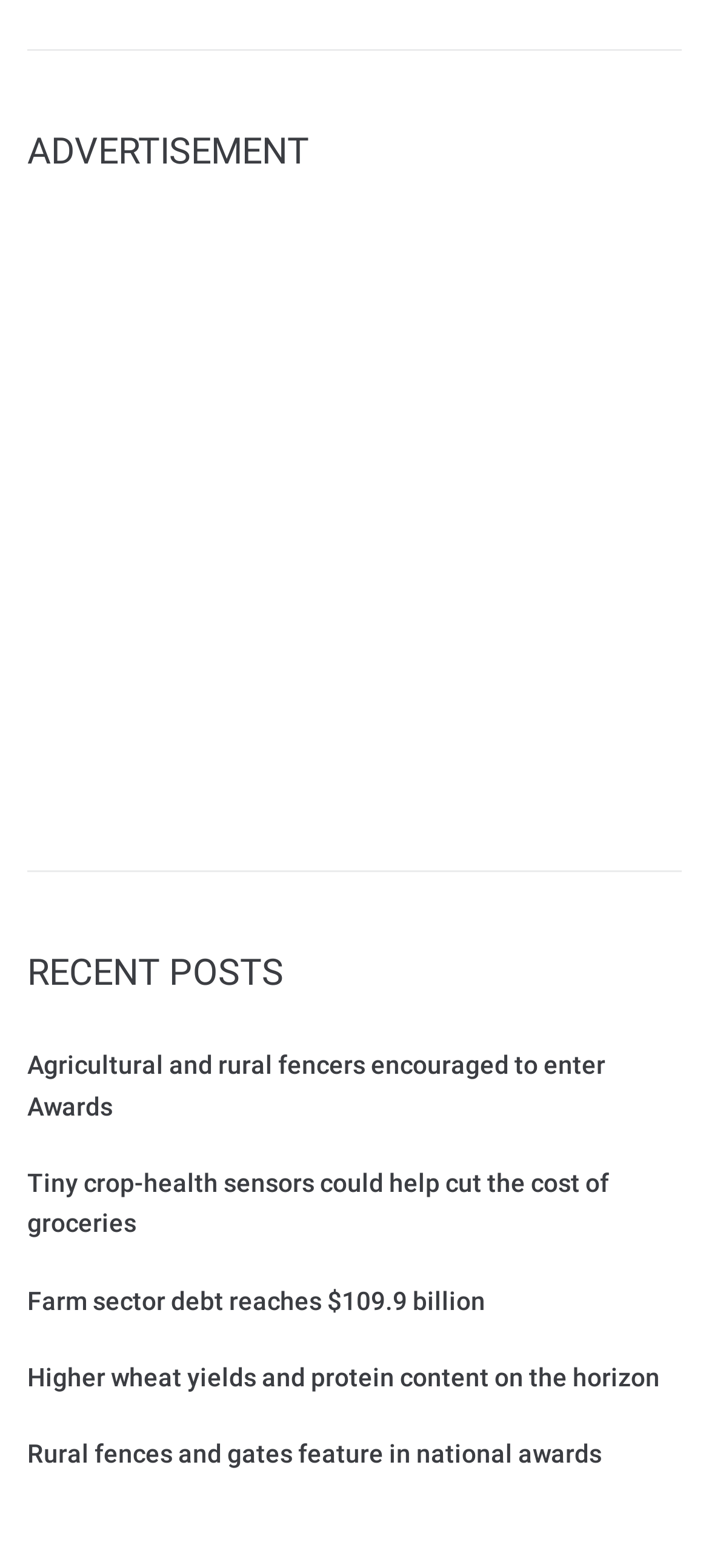What is the topic of the third post?
Look at the image and respond to the question as thoroughly as possible.

The third post is 'Farm sector debt reaches $109.9 billion', which suggests that the topic of this post is related to farm sector debt.